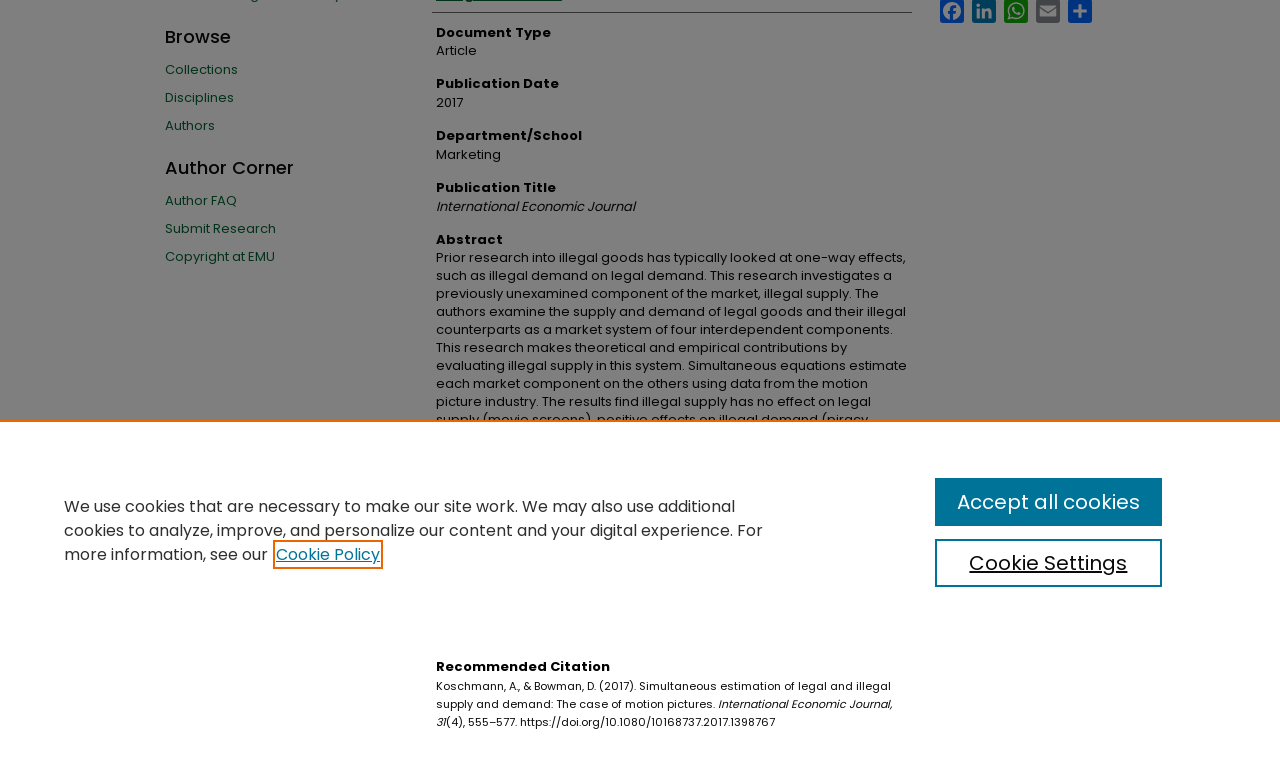Given the description: "Marriage", determine the bounding box coordinates of the UI element. The coordinates should be formatted as four float numbers between 0 and 1, [left, top, right, bottom].

None